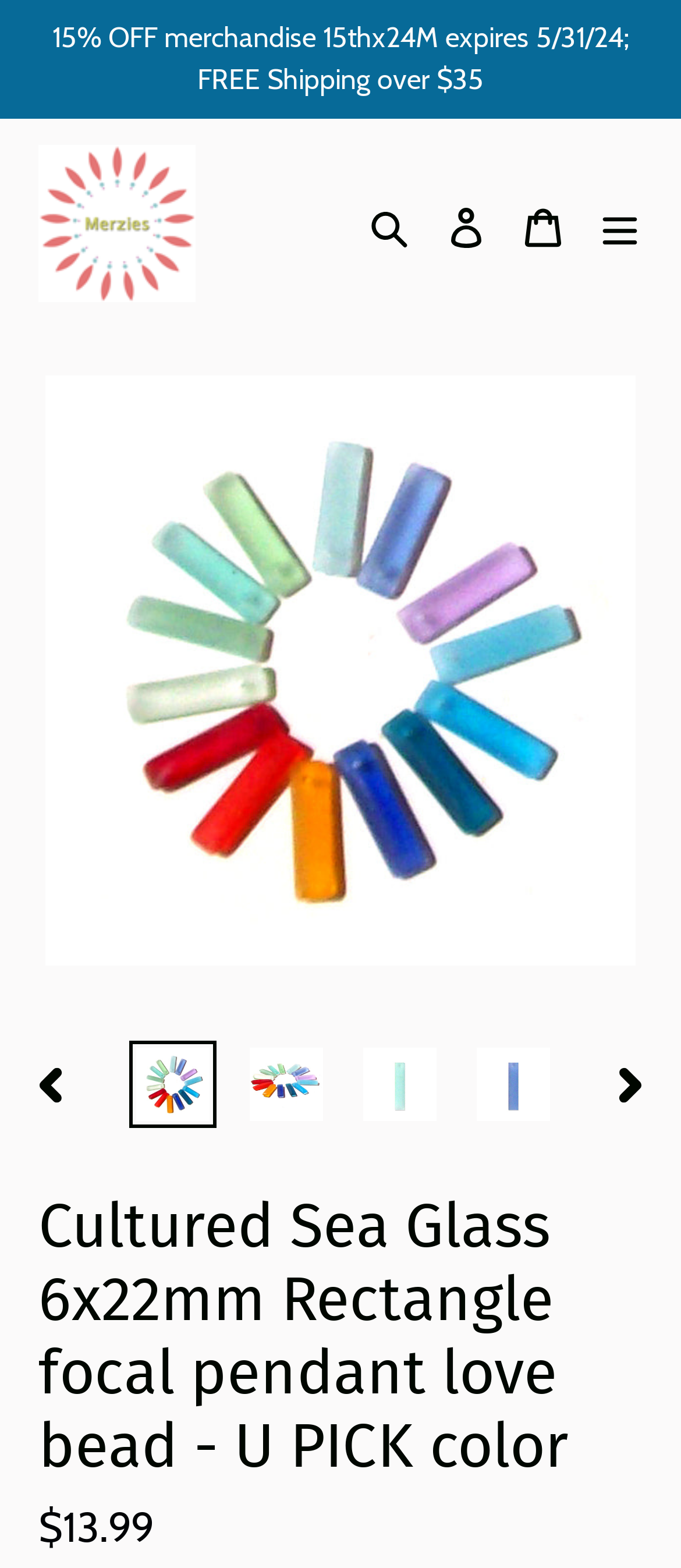What is the shape of the pendant?
Provide a well-explained and detailed answer to the question.

The shape of the pendant is mentioned in the heading of the webpage, which says 'Cultured Sea Glass 6x22mm Rectangle focal pendant love bead - U PICK color'.